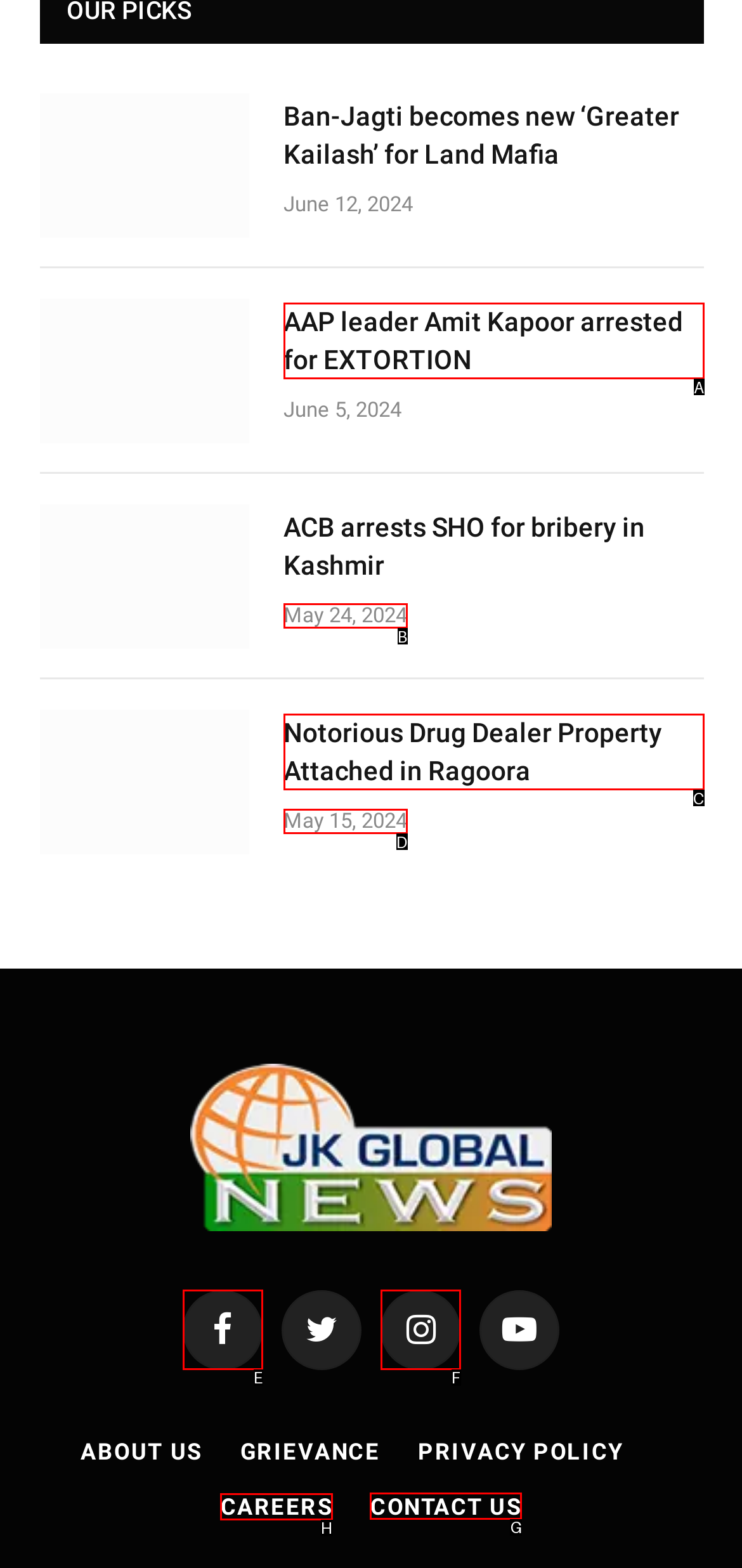From the available options, which lettered element should I click to complete this task: Contact US?

G